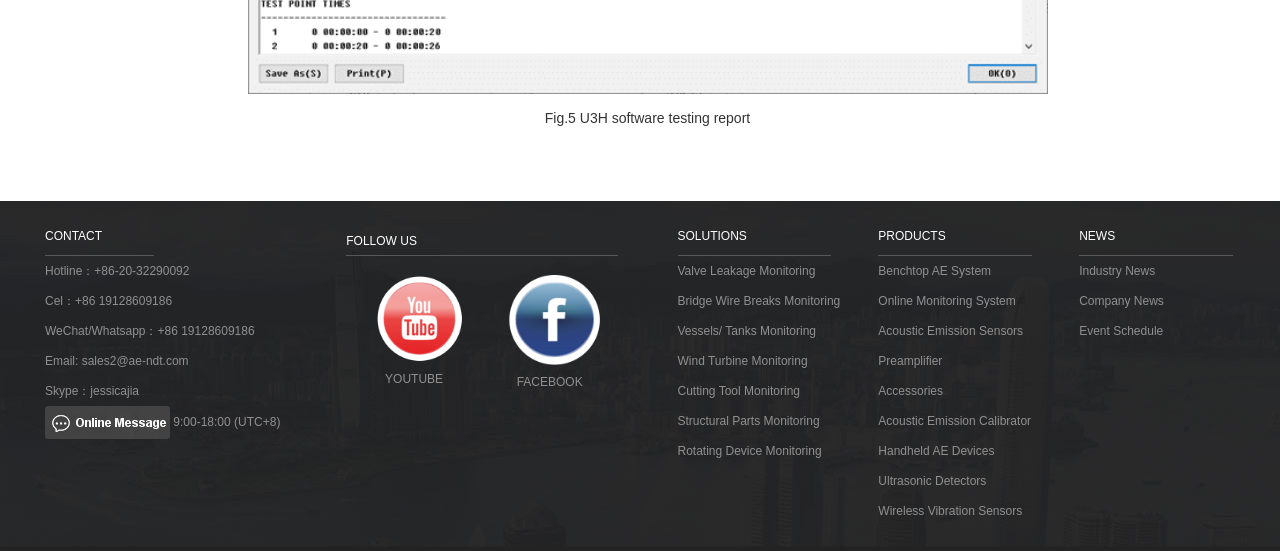Give the bounding box coordinates for this UI element: "sales2@ae-ndt.com". The coordinates should be four float numbers between 0 and 1, arranged as [left, top, right, bottom].

[0.064, 0.628, 0.147, 0.682]